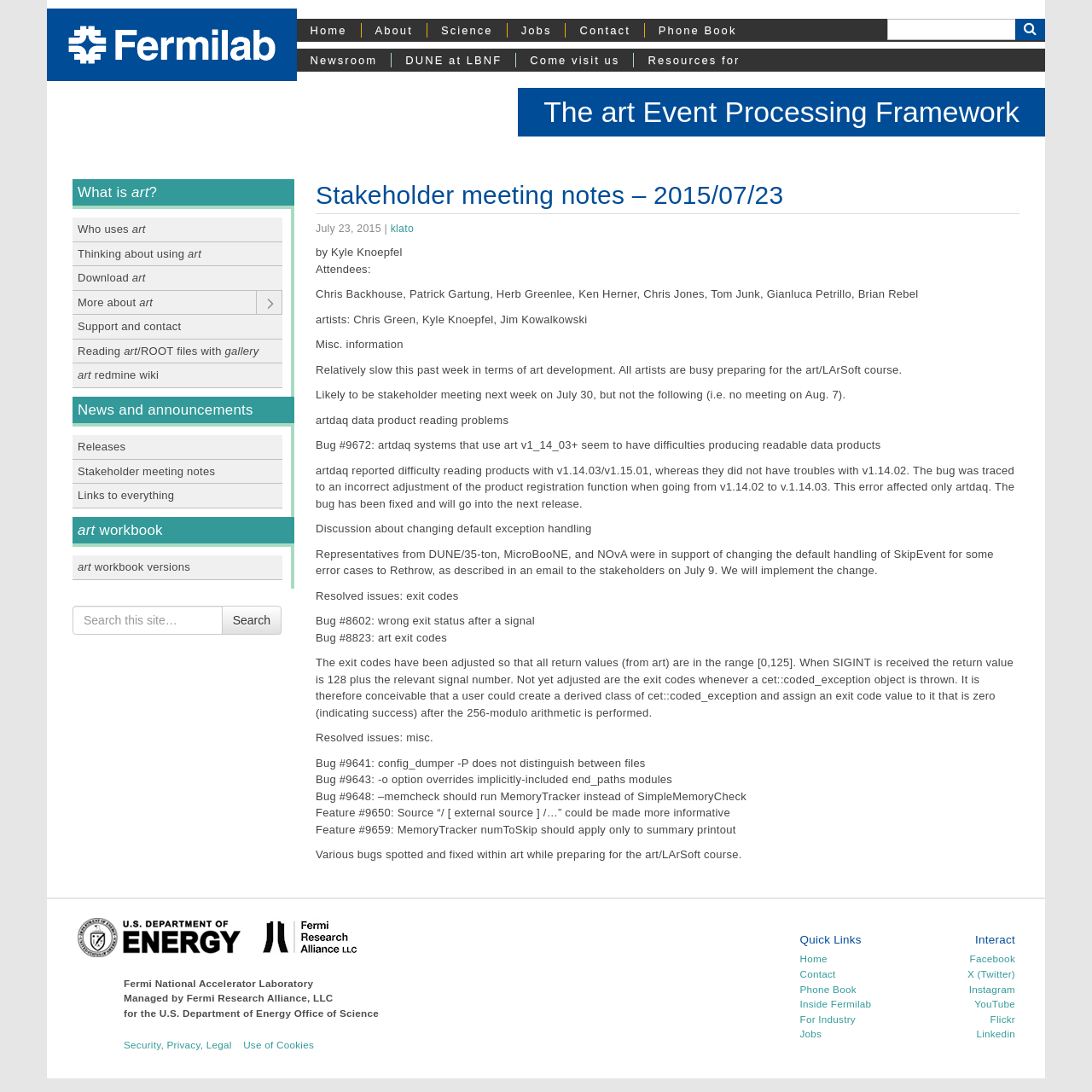Identify the bounding box coordinates of the section that should be clicked to achieve the task described: "Go to the Fermilab homepage".

[0.062, 0.034, 0.252, 0.046]